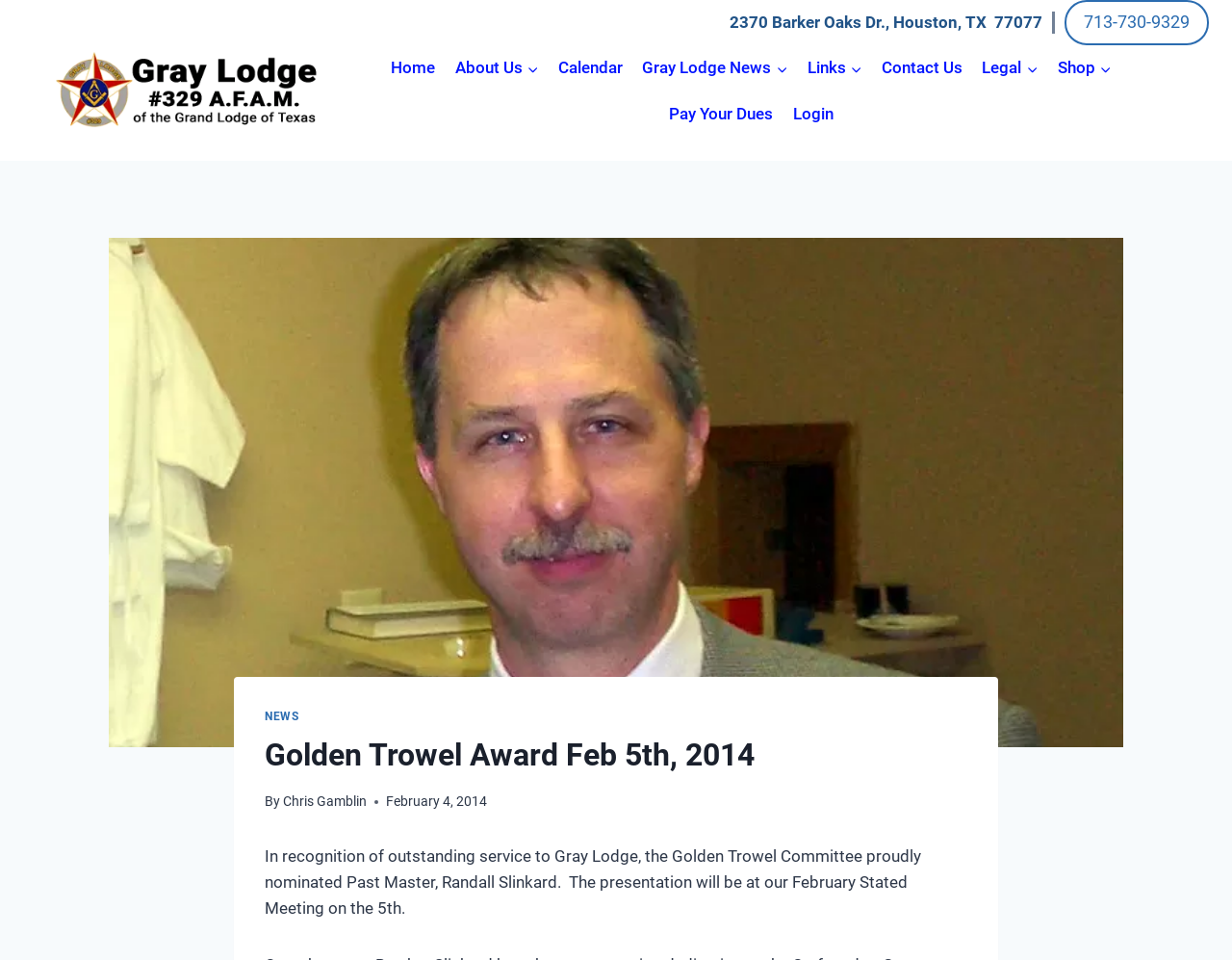Determine the bounding box coordinates of the clickable element to achieve the following action: 'Visit the 'Gray Masonic Lodge No. 329' website'. Provide the coordinates as four float values between 0 and 1, formatted as [left, top, right, bottom].

[0.044, 0.053, 0.266, 0.137]